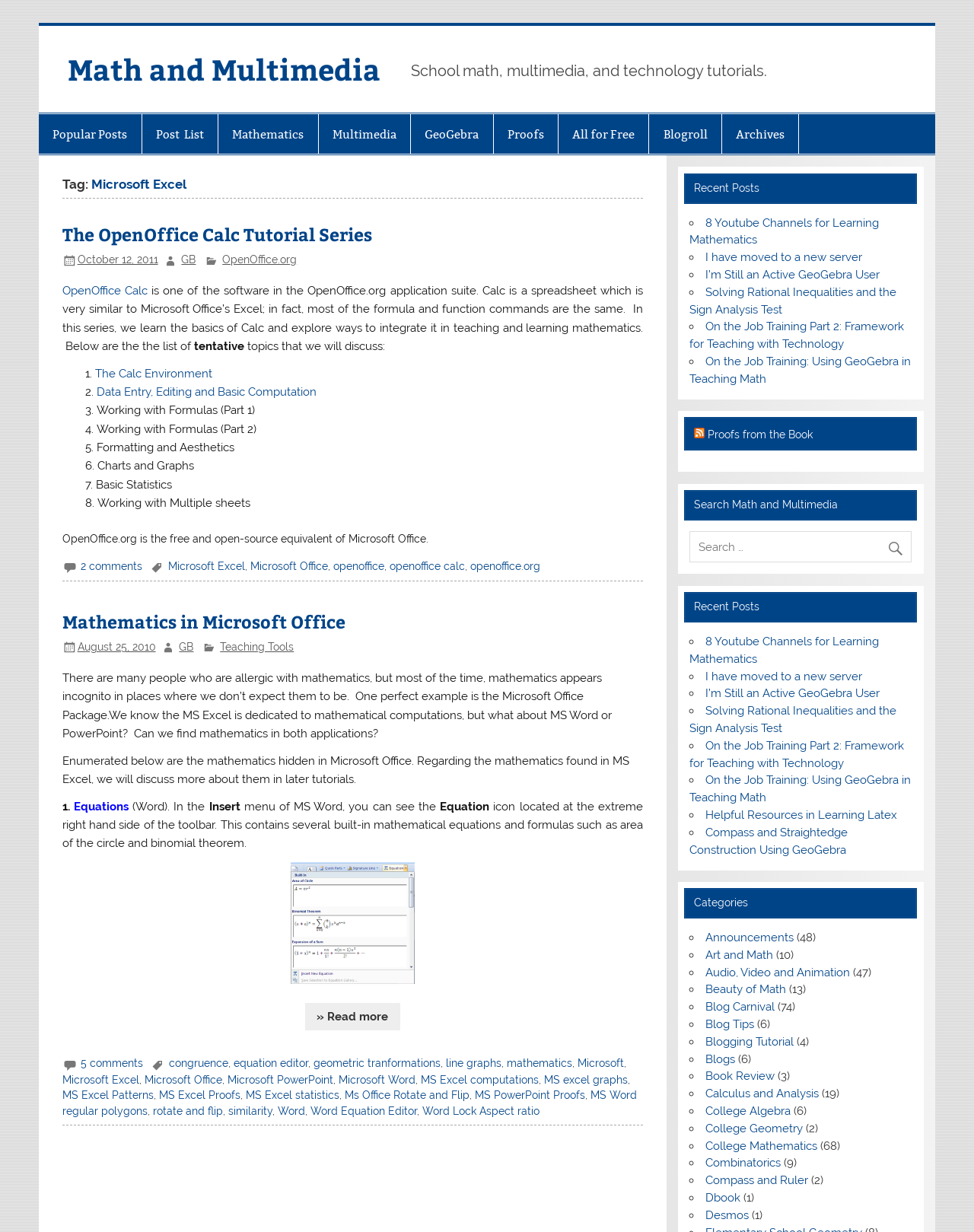Please find the bounding box coordinates of the element that you should click to achieve the following instruction: "Subscribe to updates". The coordinates should be presented as four float numbers between 0 and 1: [left, top, right, bottom].

None